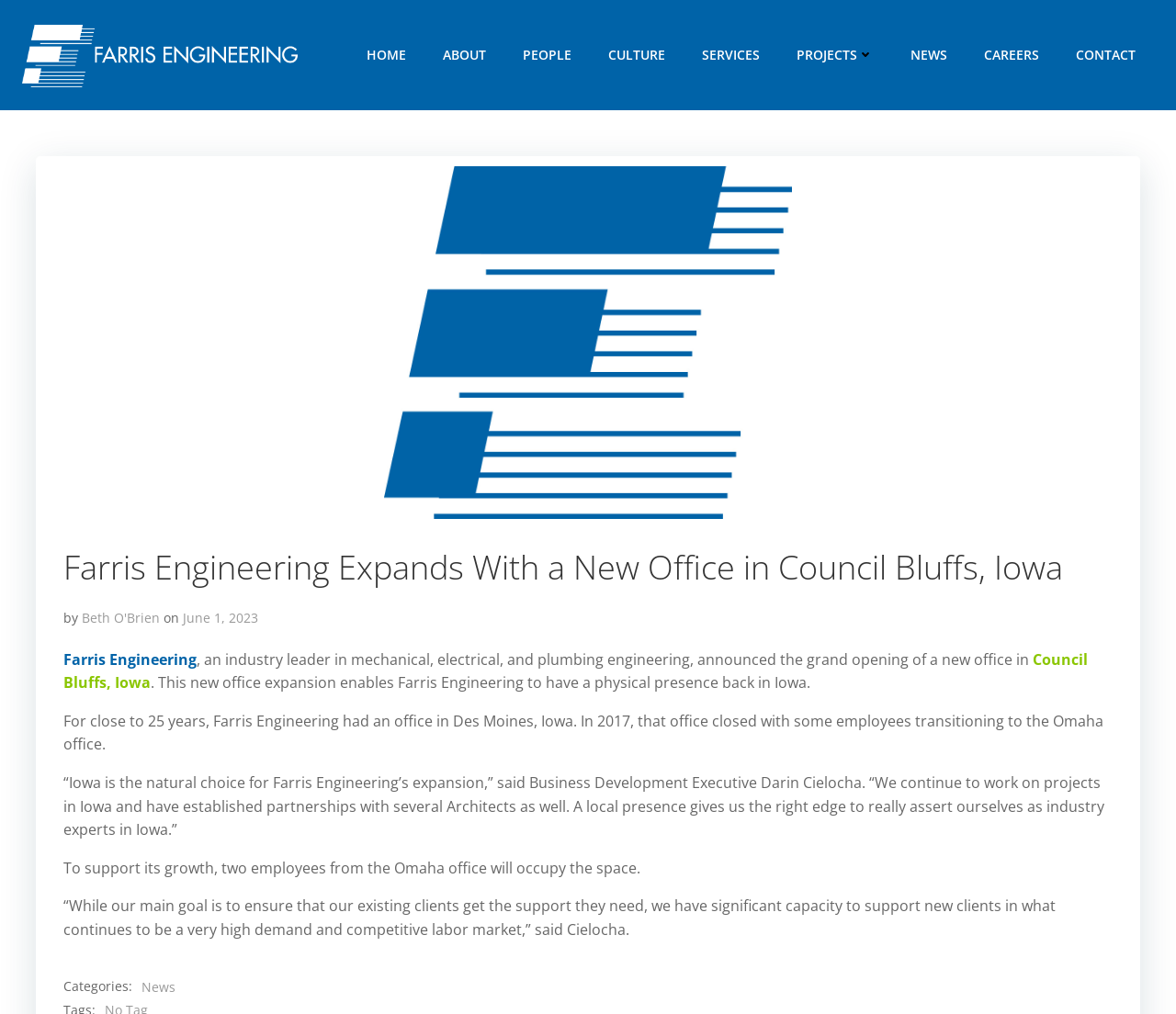Determine the bounding box coordinates of the UI element described by: "News".

[0.774, 0.045, 0.805, 0.064]